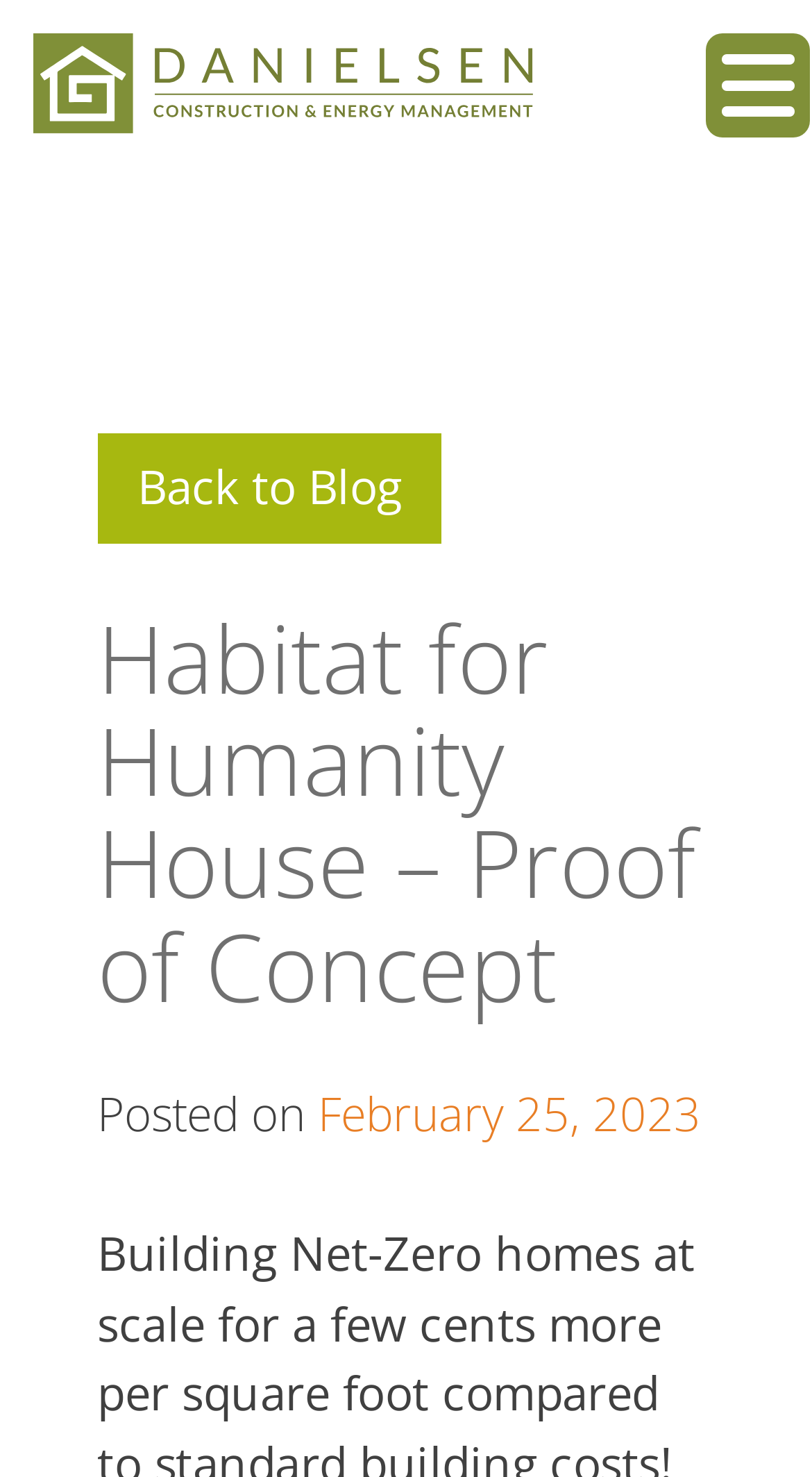Extract the heading text from the webpage.

Habitat for Humanity House – Proof of Concept